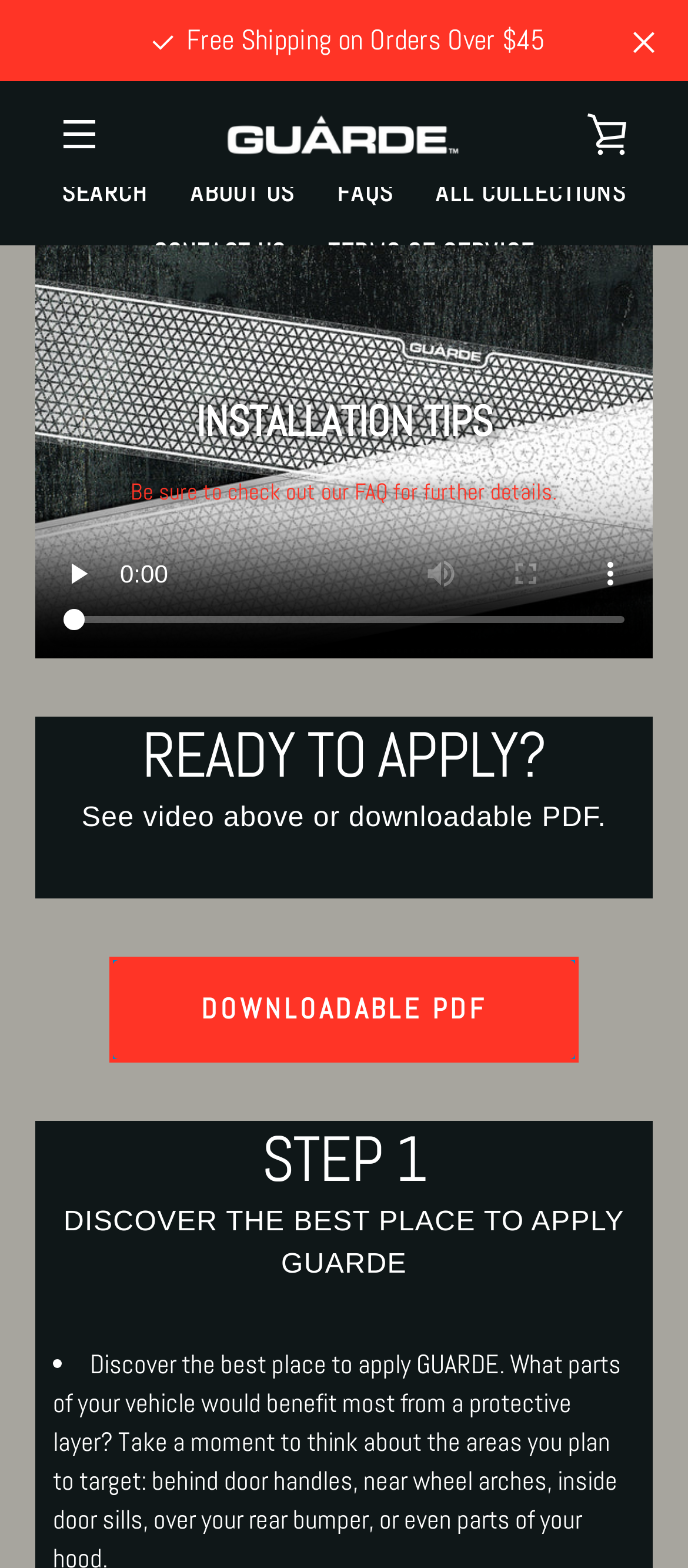How many payment methods are accepted?
Using the visual information, answer the question in a single word or phrase.

10